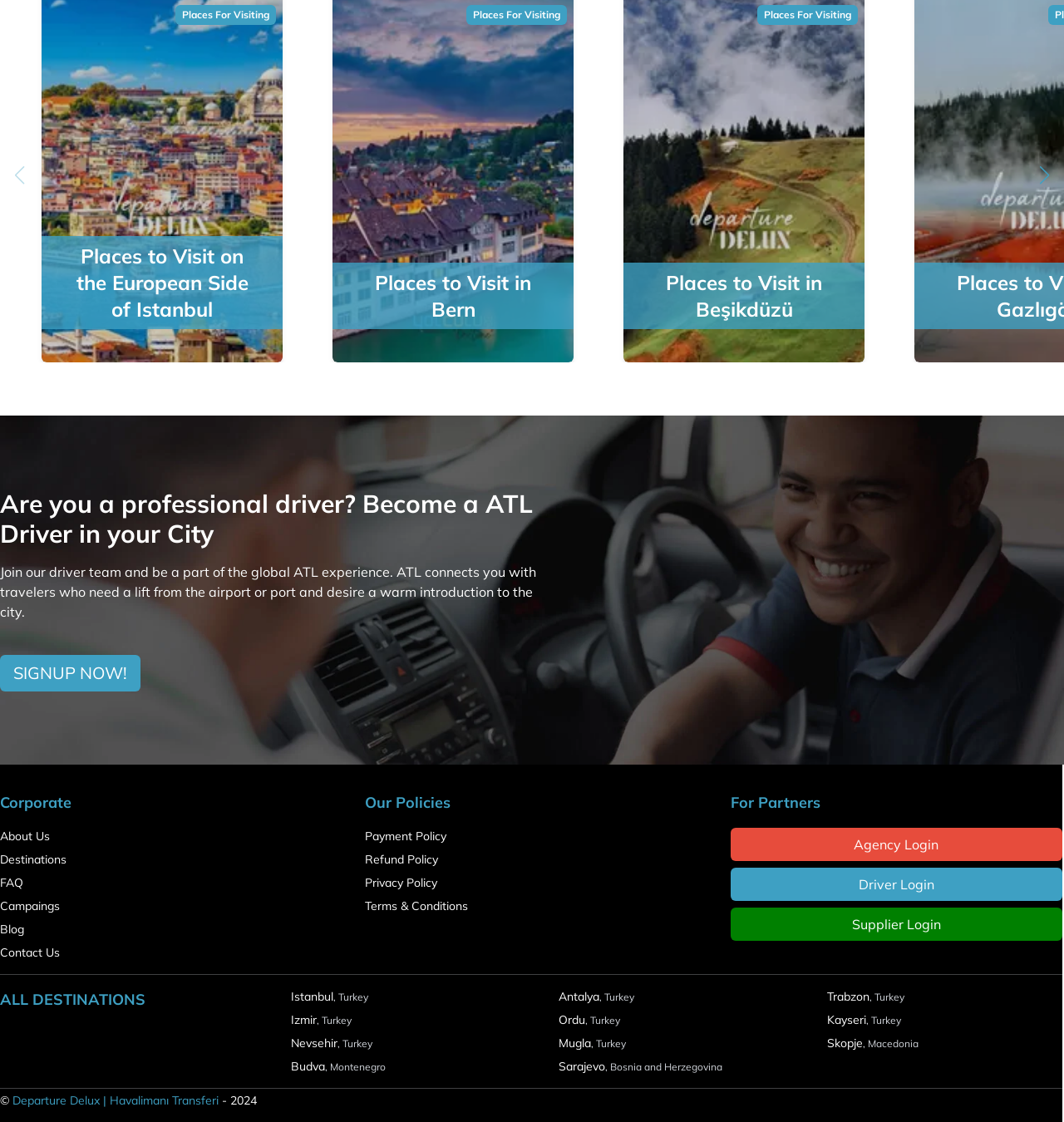How many destinations are listed on the webpage?
Look at the image and respond to the question as thoroughly as possible.

There are 12 links listed under the 'ALL DESTINATIONS' section, each representing a different destination, including Istanbul, Antalya, Trabzon, and others.